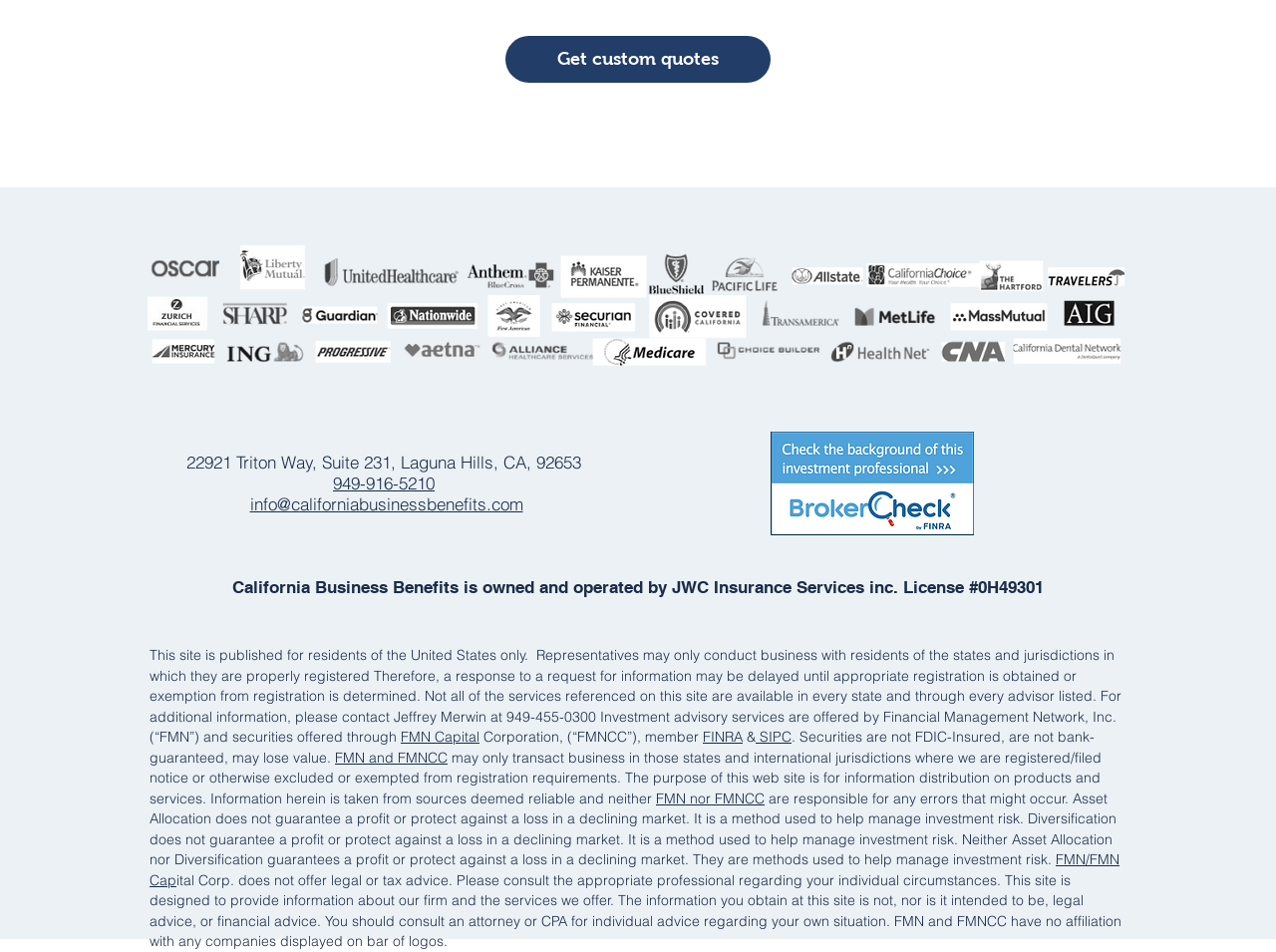What is the relationship between FMN and FMNCC?
Relying on the image, give a concise answer in one word or a brief phrase.

they are companies